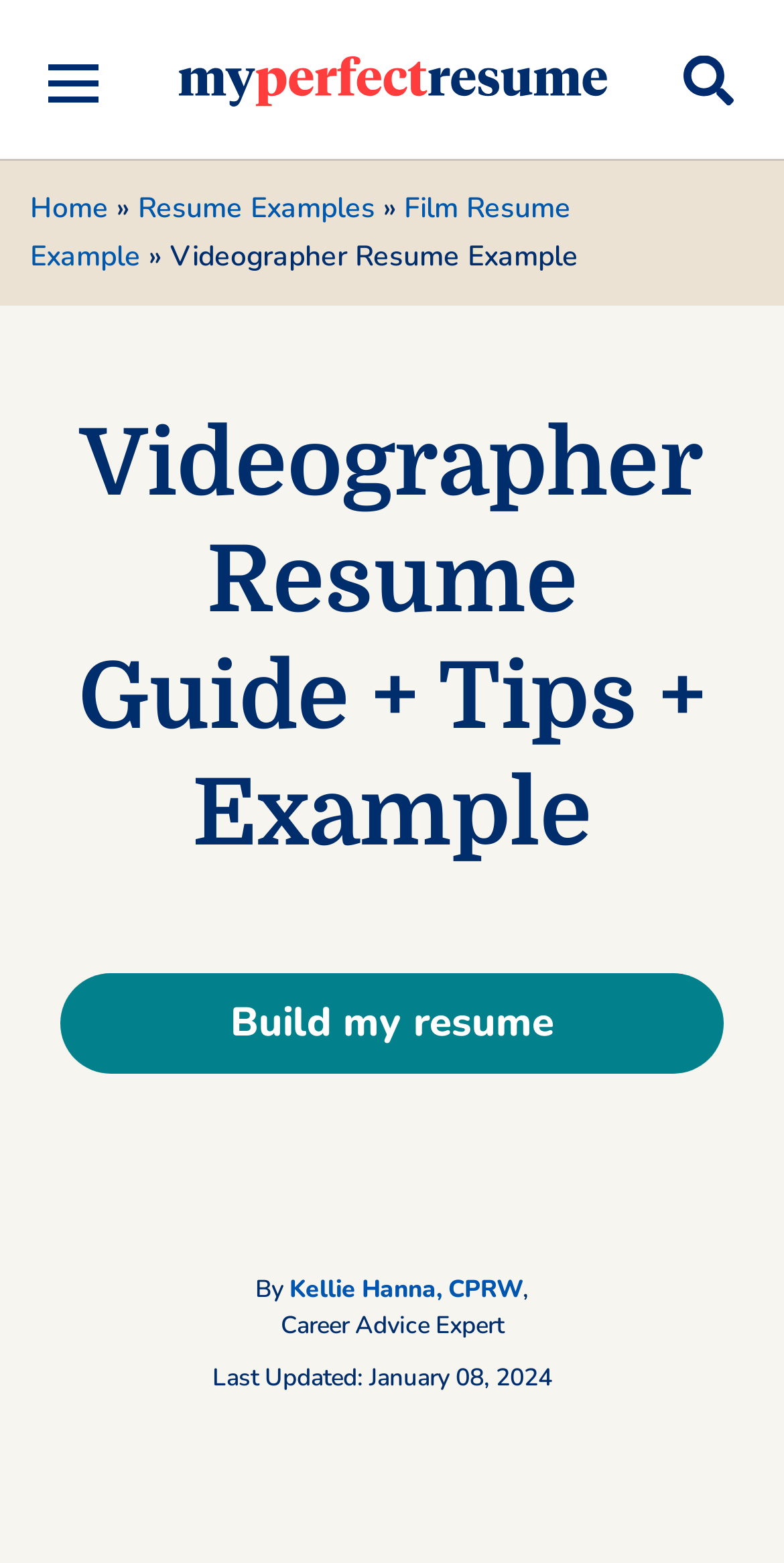Kindly determine the bounding box coordinates of the area that needs to be clicked to fulfill this instruction: "Build my resume".

[0.077, 0.623, 0.923, 0.687]